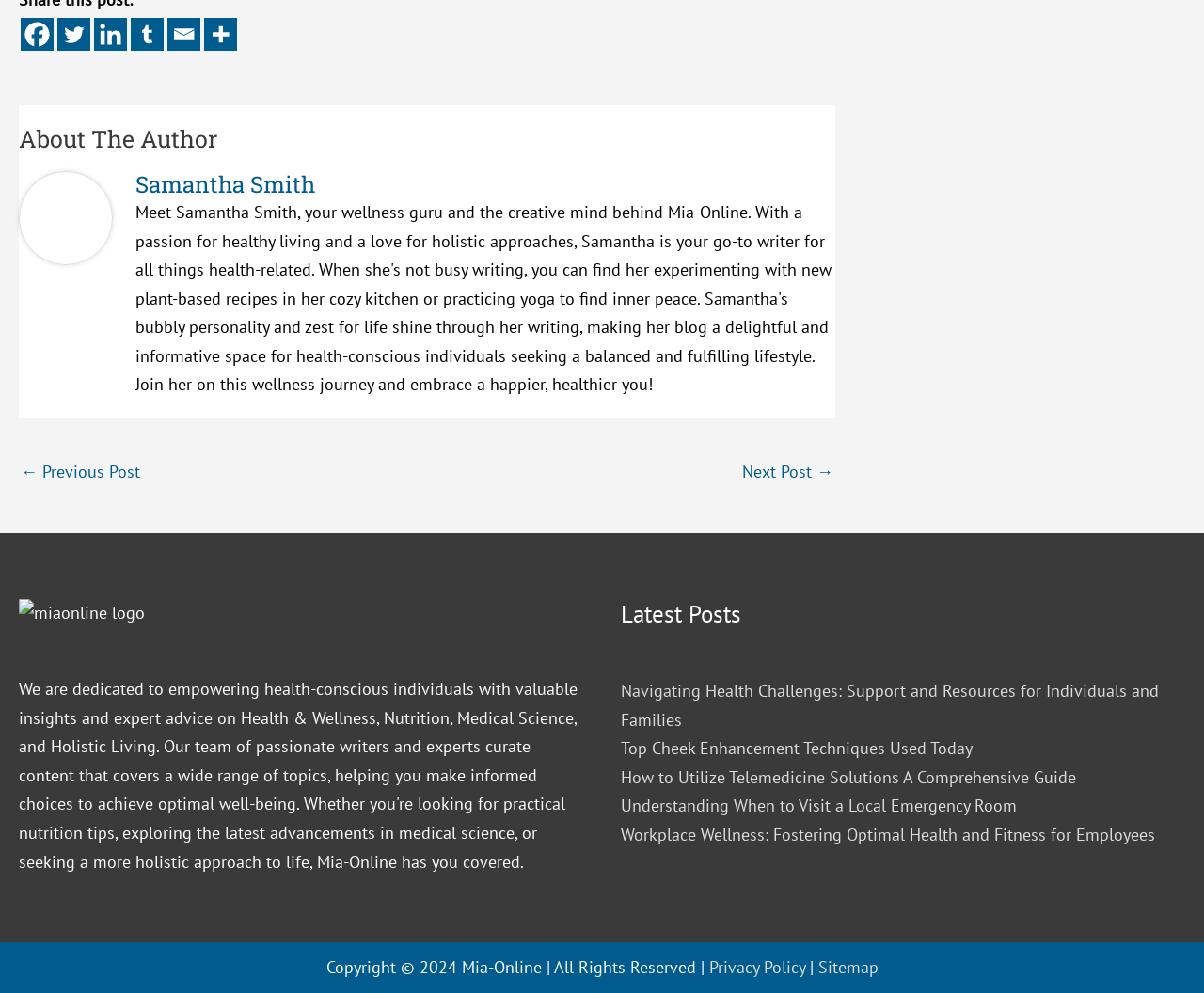Please provide a one-word or phrase answer to the question: 
Who is the author of the post?

Samantha Smith